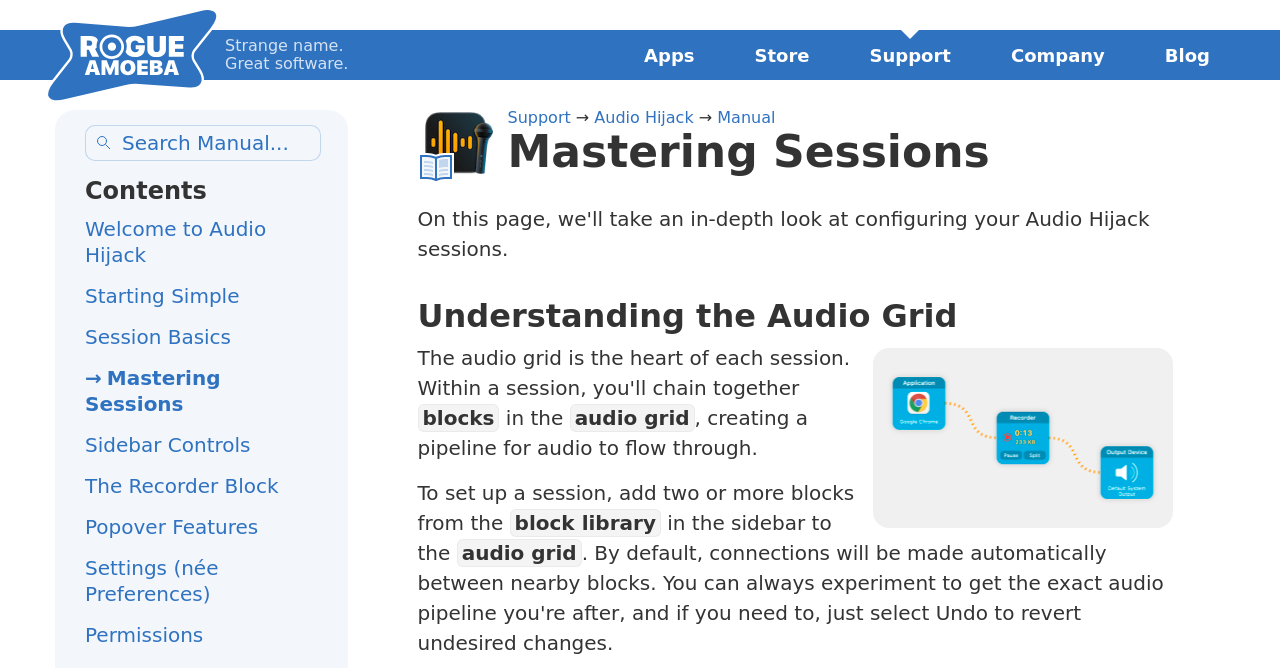Identify the bounding box coordinates of the region I need to click to complete this instruction: "Read the Audio Hijack manual".

[0.464, 0.162, 0.542, 0.19]